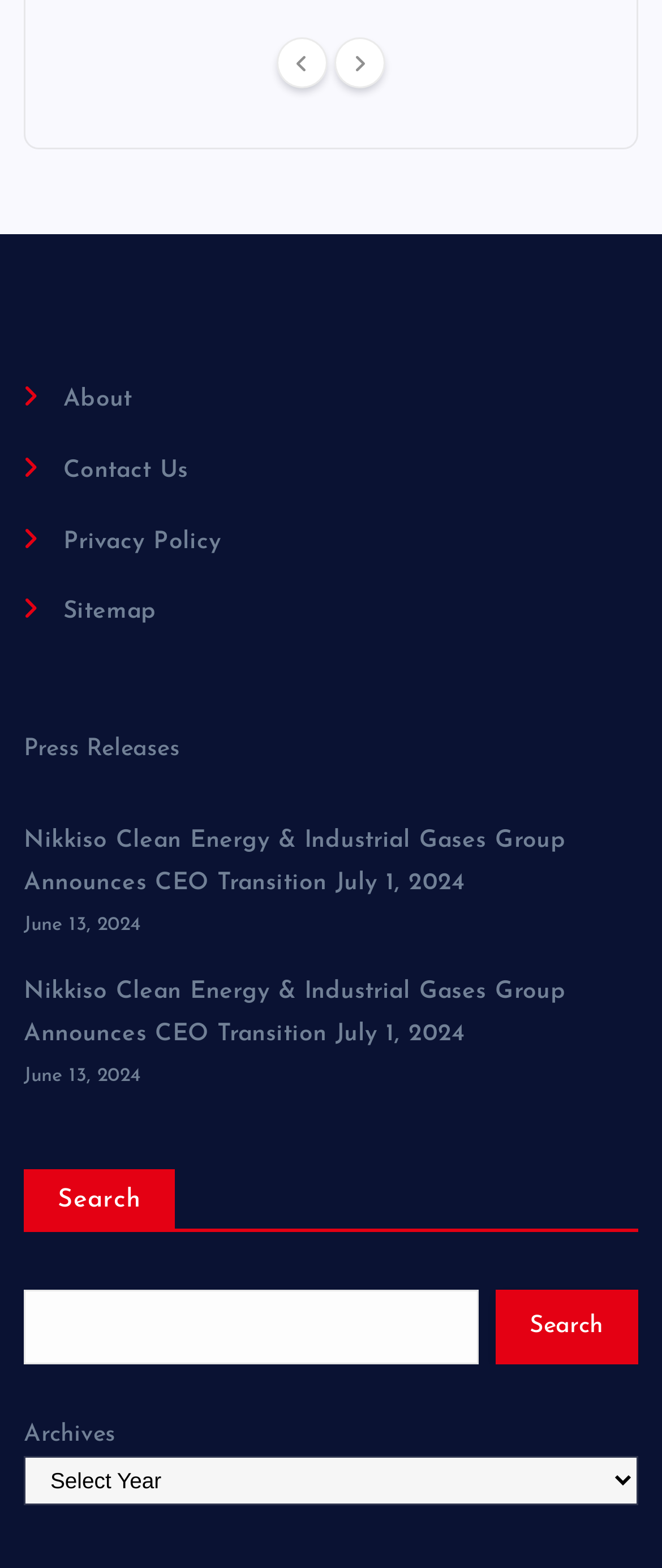What type of links are listed under 'About', 'Contact Us', and 'Privacy Policy'?
Based on the image, respond with a single word or phrase.

Informational links